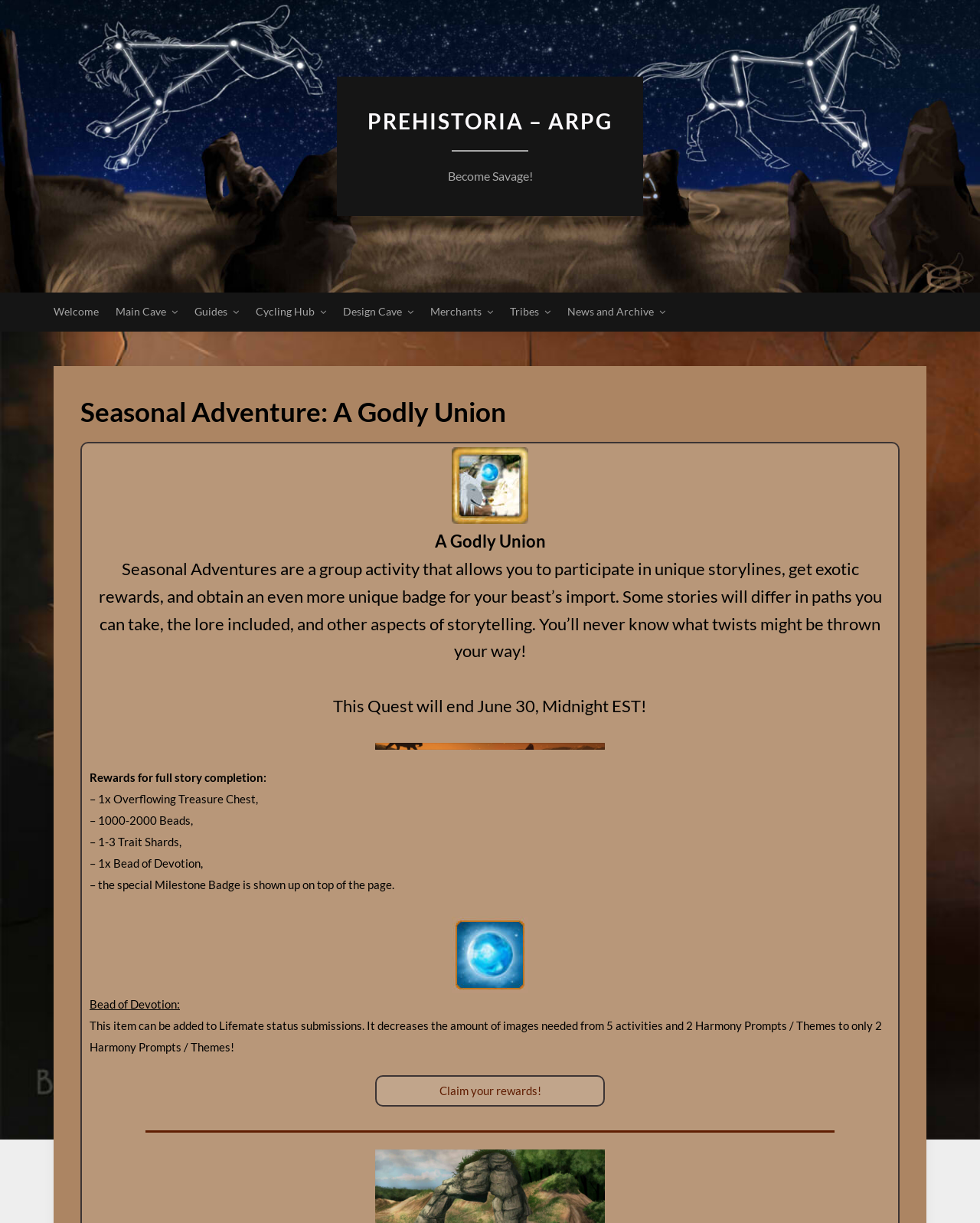How many links are in the main navigation menu?
Provide a thorough and detailed answer to the question.

The main navigation menu can be found near the top of the webpage and contains links to various pages, including 'Welcome', 'Main Cave', 'Guides', 'Cycling Hub', 'Design Cave', 'Merchants', and 'News and Archive'. There are 7 links in total in the main navigation menu.